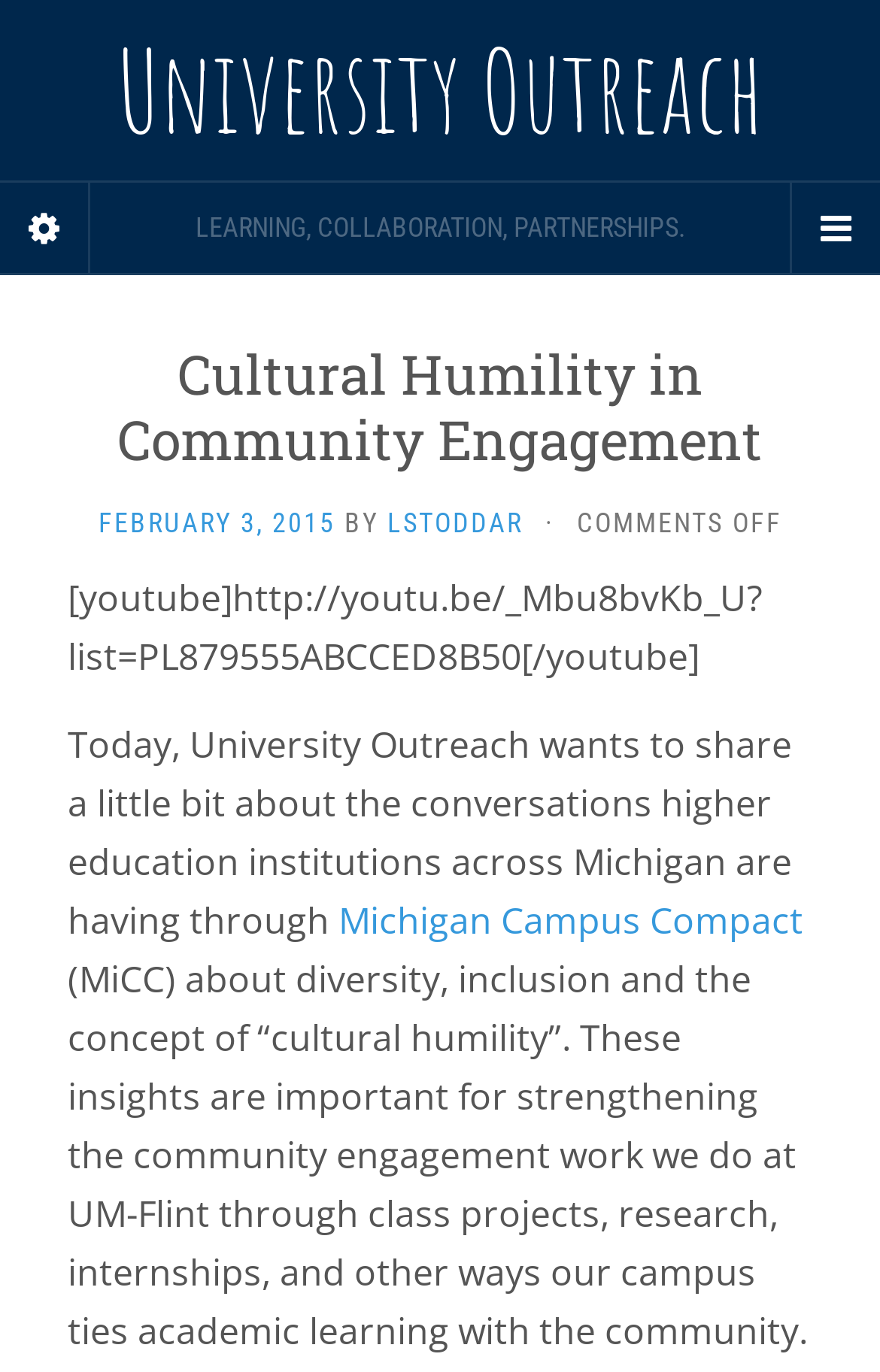Identify the bounding box coordinates for the UI element described as: "lstoddar". The coordinates should be provided as four floats between 0 and 1: [left, top, right, bottom].

[0.44, 0.369, 0.594, 0.392]